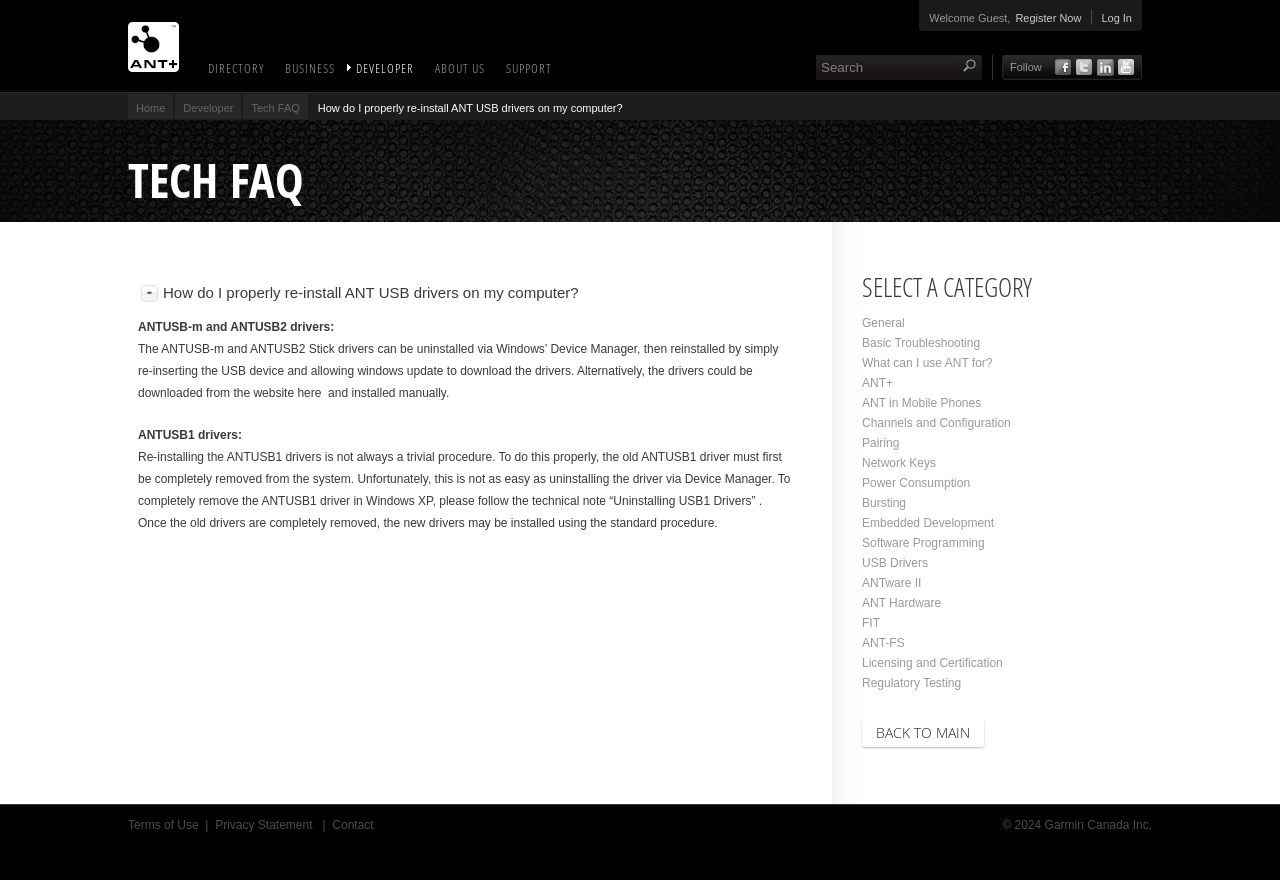Provide a thorough and detailed response to the question by examining the image: 
How do I properly reinstall ANT USB drivers on my computer?

The webpage provides a technical note 'Uninstalling USB1 Drivers' to completely remove the old ANTUSB1 driver, and then the new drivers can be installed using the standard procedure.